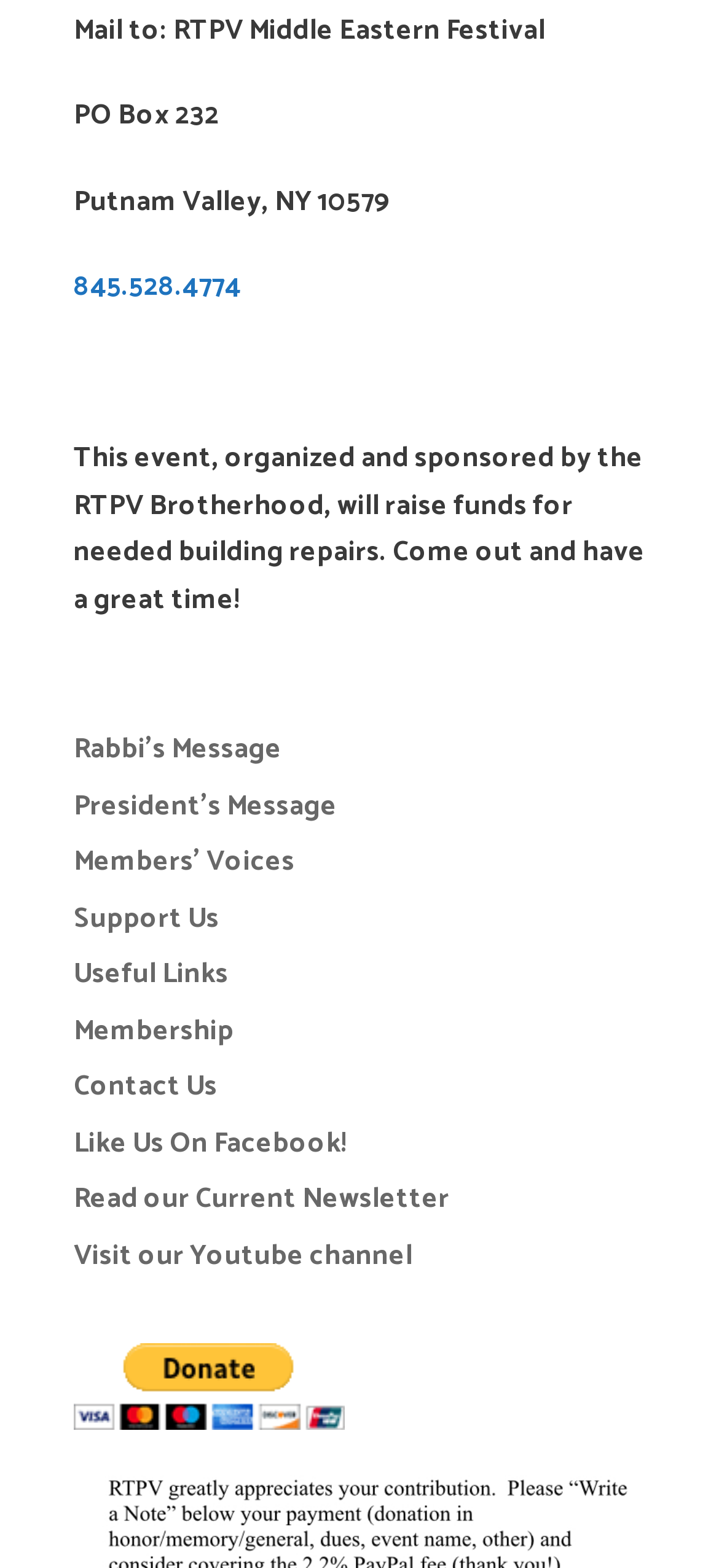Give a one-word or one-phrase response to the question: 
How can one support the organization?

Donate with PayPal